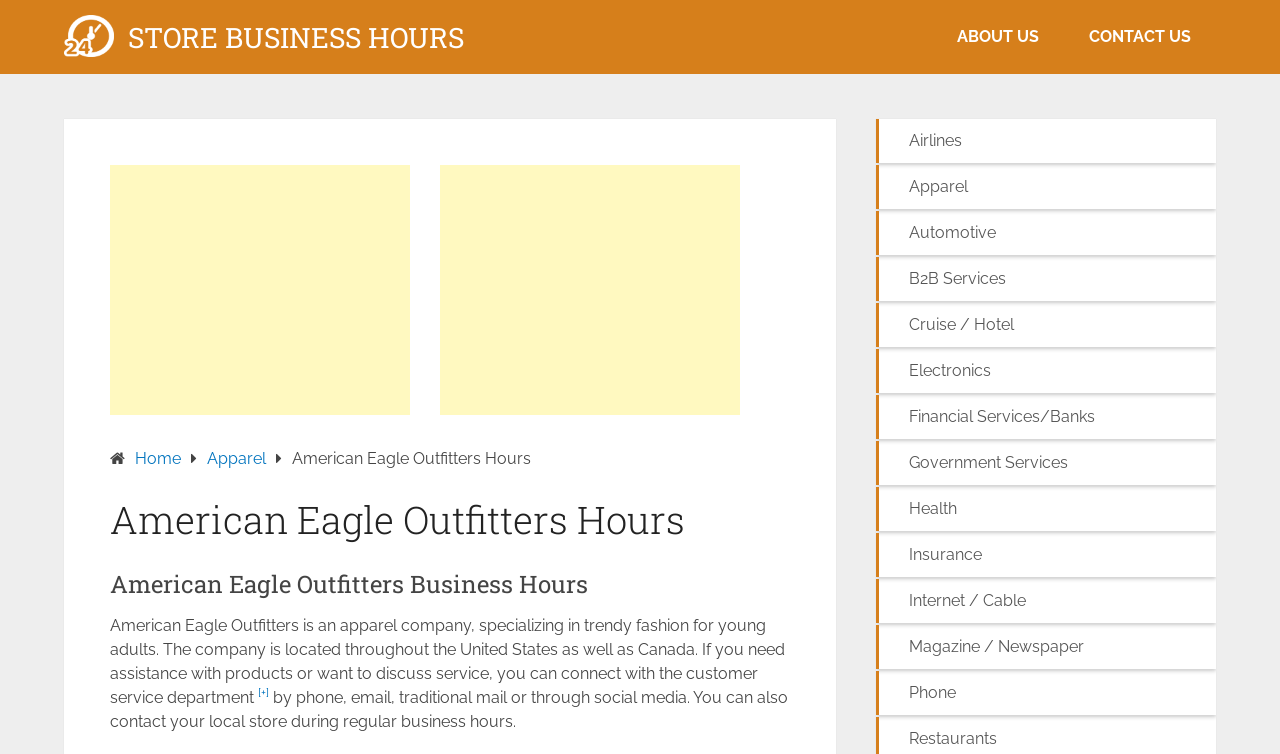Specify the bounding box coordinates of the region I need to click to perform the following instruction: "Visit Home". The coordinates must be four float numbers in the range of 0 to 1, i.e., [left, top, right, bottom].

[0.105, 0.595, 0.141, 0.621]